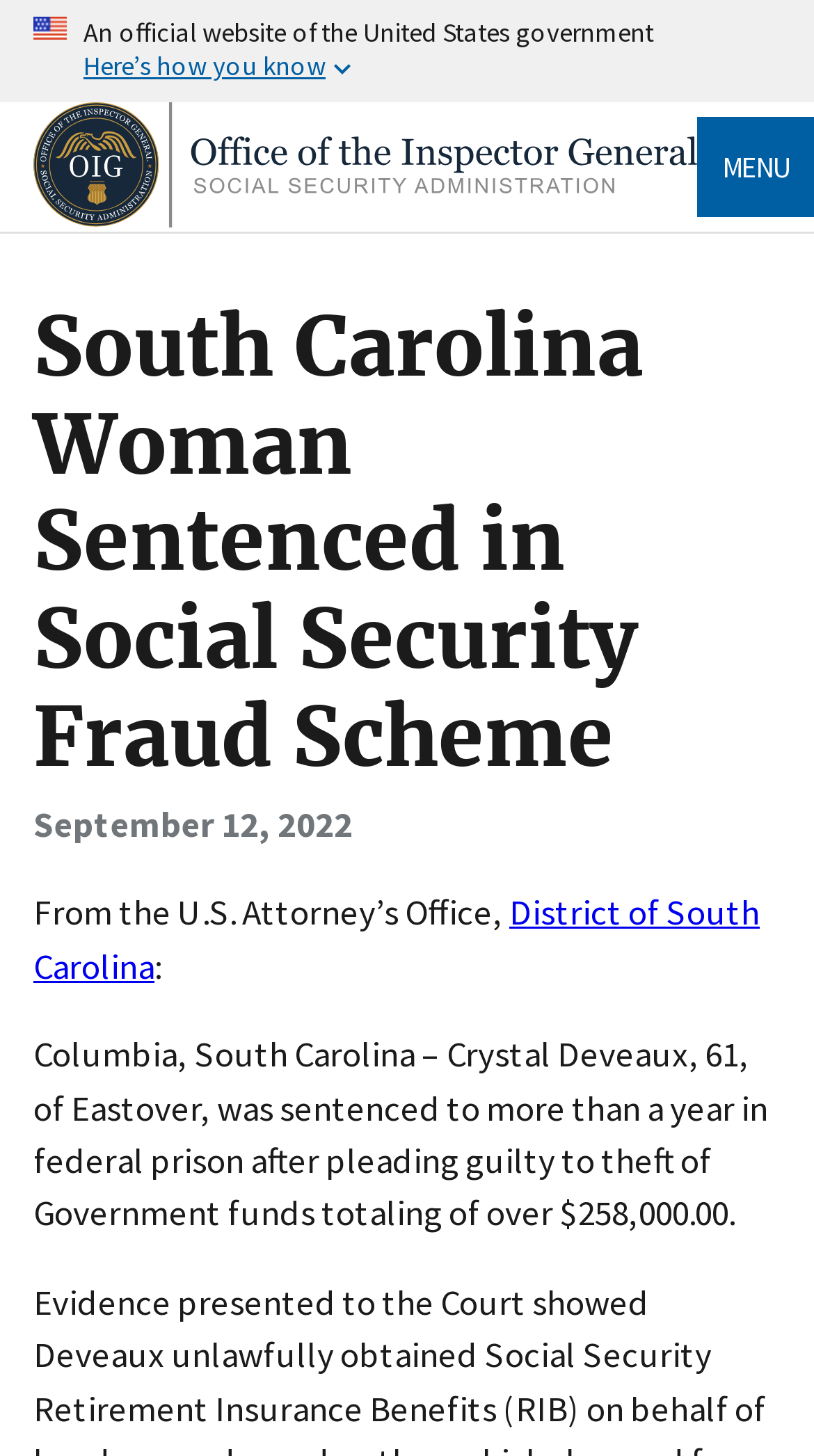Give a detailed account of the webpage's layout and content.

The webpage is about the Office of the Inspector General, specifically a news article titled "South Carolina Woman Sentenced in Social Security Fraud Scheme". 

At the top left of the page, there is a small U.S. flag image. Next to it, there is a static text stating "An official website of the United States government". 

Below these elements, there is a button labeled "Here's how you know" that spans the entire width of the page. 

To the right of the U.S. flag, there is an emphasis element containing a link to the "Home" page, accompanied by an image of the Office of the Inspector General. 

On the top right, there is a "MENU" button. 

The main content of the page is a news article, with a heading that spans most of the page width. The heading is followed by a static text indicating the date "September 12, 2022". 

Below the date, there are several paragraphs of text describing the news article. The first paragraph starts with "From the U.S. Attorney’s Office," and includes a link to the "District of South Carolina". The text then continues to describe the sentencing of Crystal Deveaux for theft of Government funds.